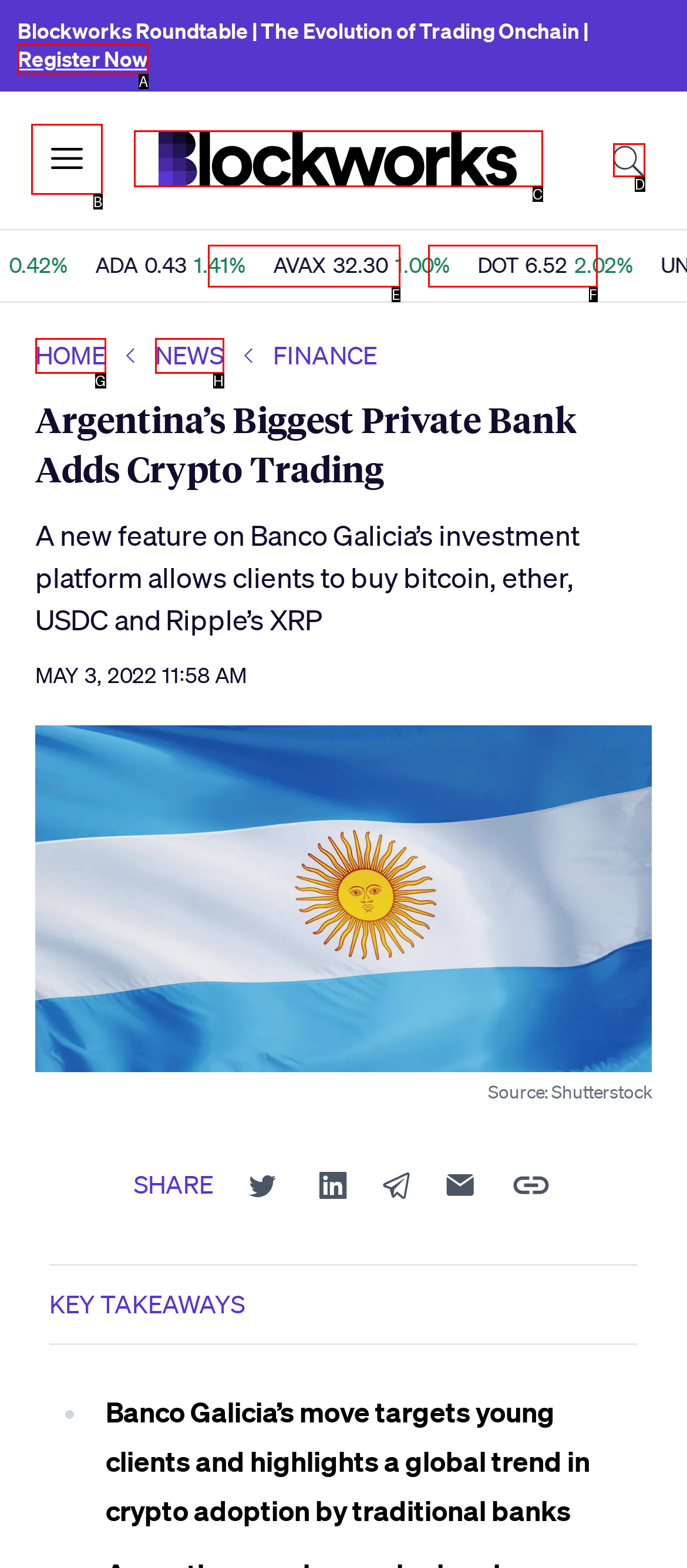Identify the correct lettered option to click in order to perform this task: Open the menu. Respond with the letter.

B